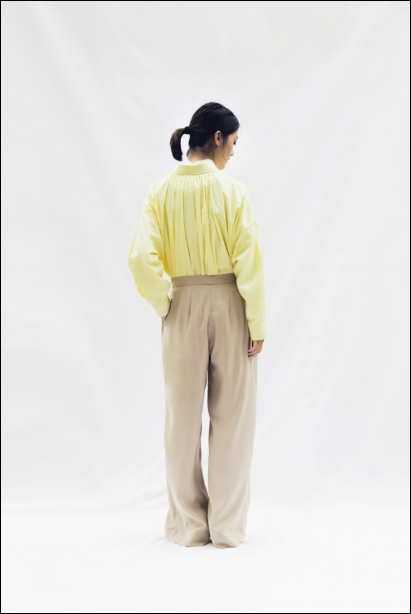Provide a brief response to the question below using one word or phrase:
What style is the model's hair?

Ponytail